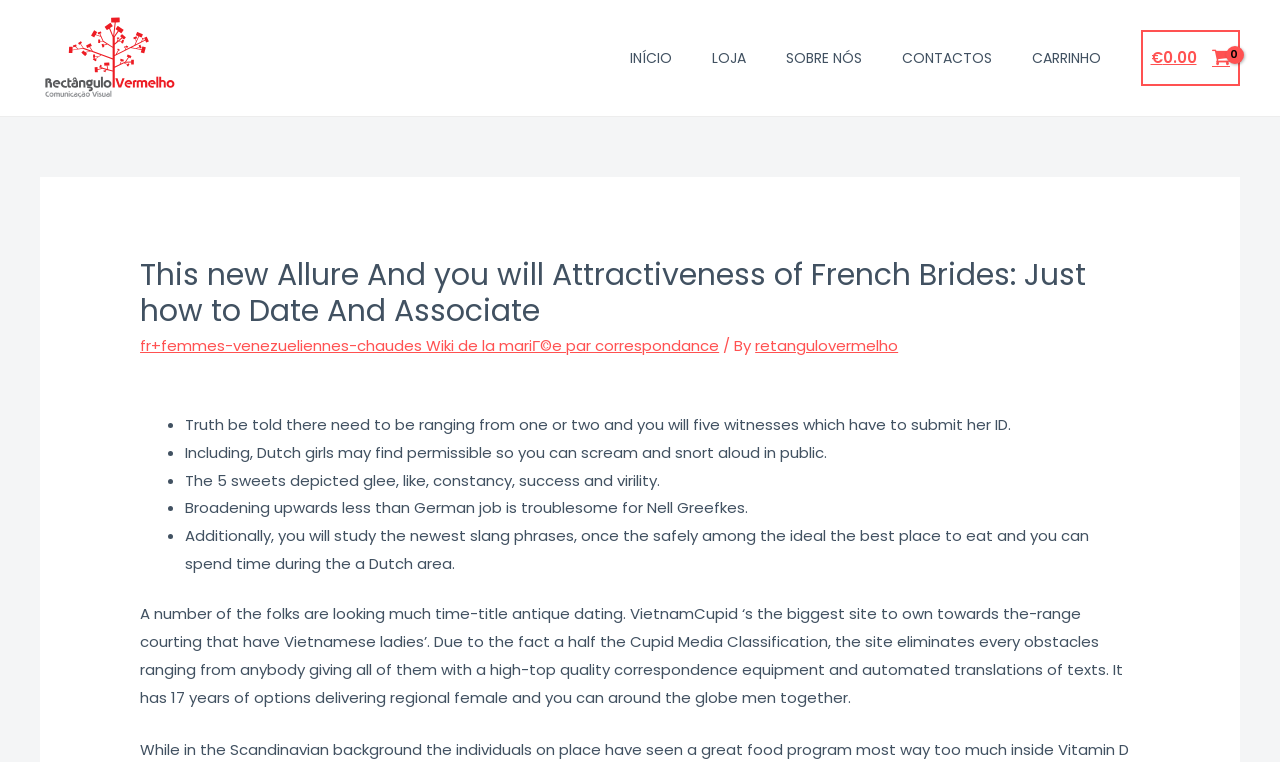Please identify the bounding box coordinates of the clickable area that will allow you to execute the instruction: "Click on the 'INÍCIO' link".

[0.476, 0.03, 0.54, 0.122]